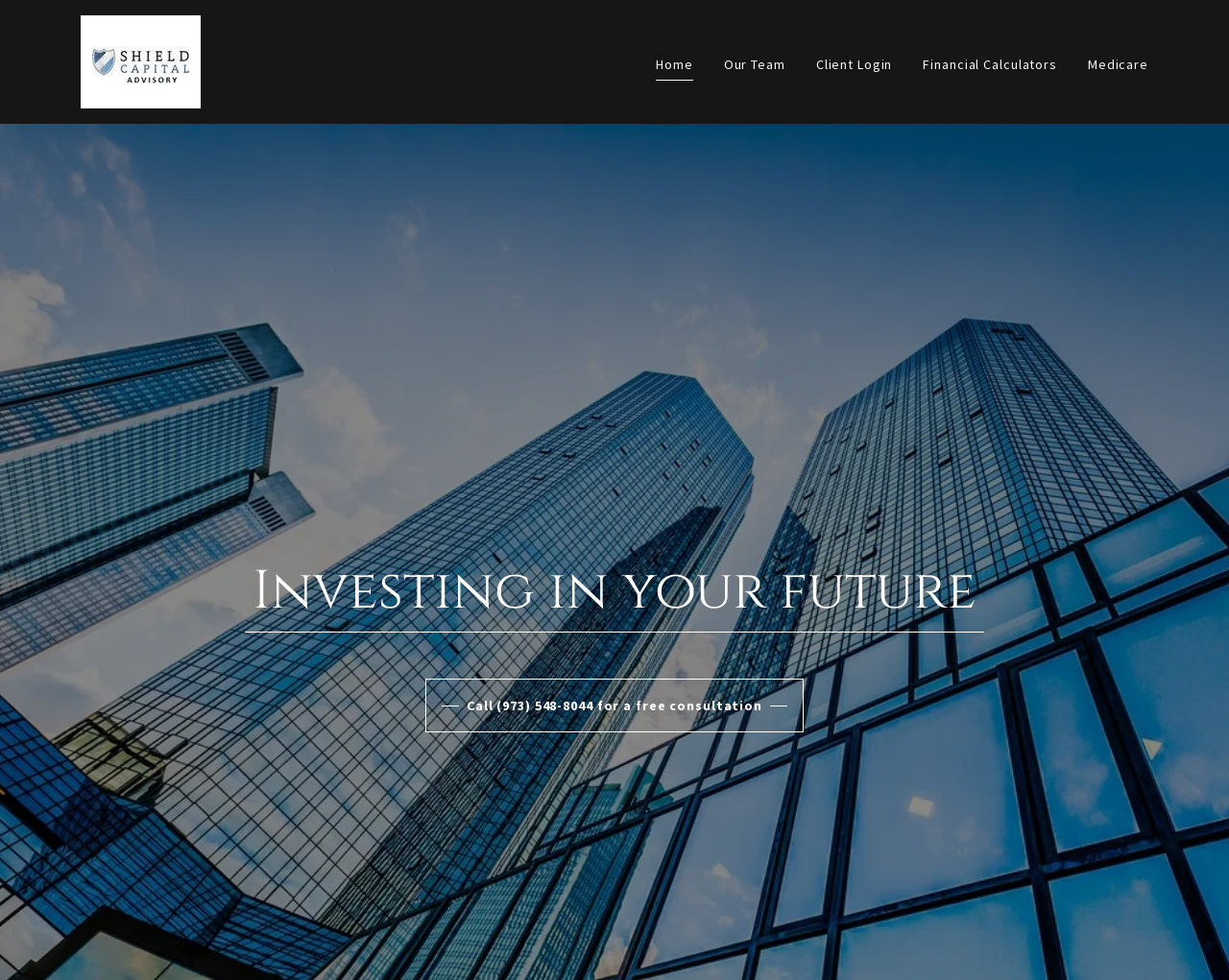What is the position of the image relative to the link?
Kindly offer a detailed explanation using the data available in the image.

By comparing the y1 and y2 coordinates of the image and the link, we can determine that the image is above the link. The image has a y1 coordinate of 0.016 and a y2 coordinate of 0.111, while the link has a y1 coordinate of 0.053 and a y2 coordinate of 0.07.